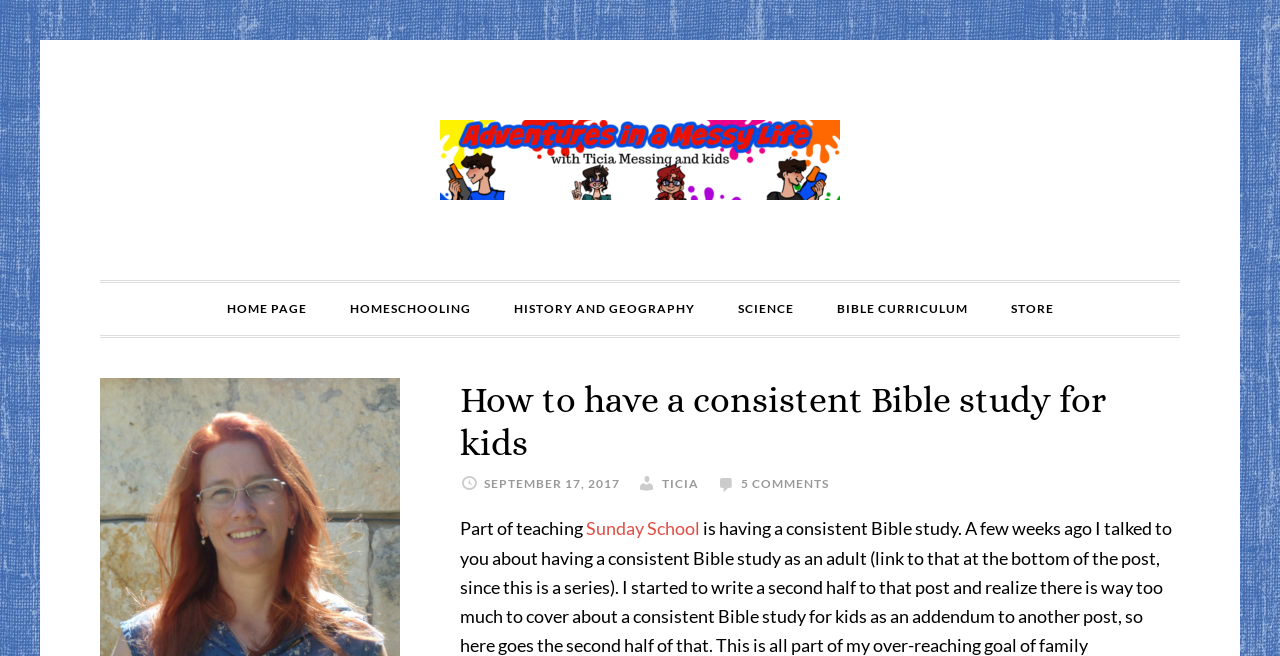Generate a comprehensive description of the contents of the webpage.

The webpage is about having a consistent Bible study for kids. At the top, there is a link to "ADVENTURES IN A MESSY LIFE" positioned roughly in the middle of the page. Below this, there is a main navigation menu with six links: "HOME PAGE", "HOMESCHOOLING", "HISTORY AND GEOGRAPHY", "SCIENCE", "BIBLE CURRICULUM", and "STORE". These links are arranged horizontally across the page, with "HOME PAGE" on the left and "STORE" on the right.

Underneath the navigation menu, there is a header section with a heading that reads "How to have a consistent Bible study for kids". Below this heading, there is a time stamp indicating that the article was posted on "SEPTEMBER 17, 2017". To the right of the time stamp, there are two links: one to the author "TICIA" and another to "5 COMMENTS".

The main content of the page starts with a sentence that reads "Part of teaching" followed by a link to "Sunday School". This content is positioned below the header section and takes up a significant portion of the page.